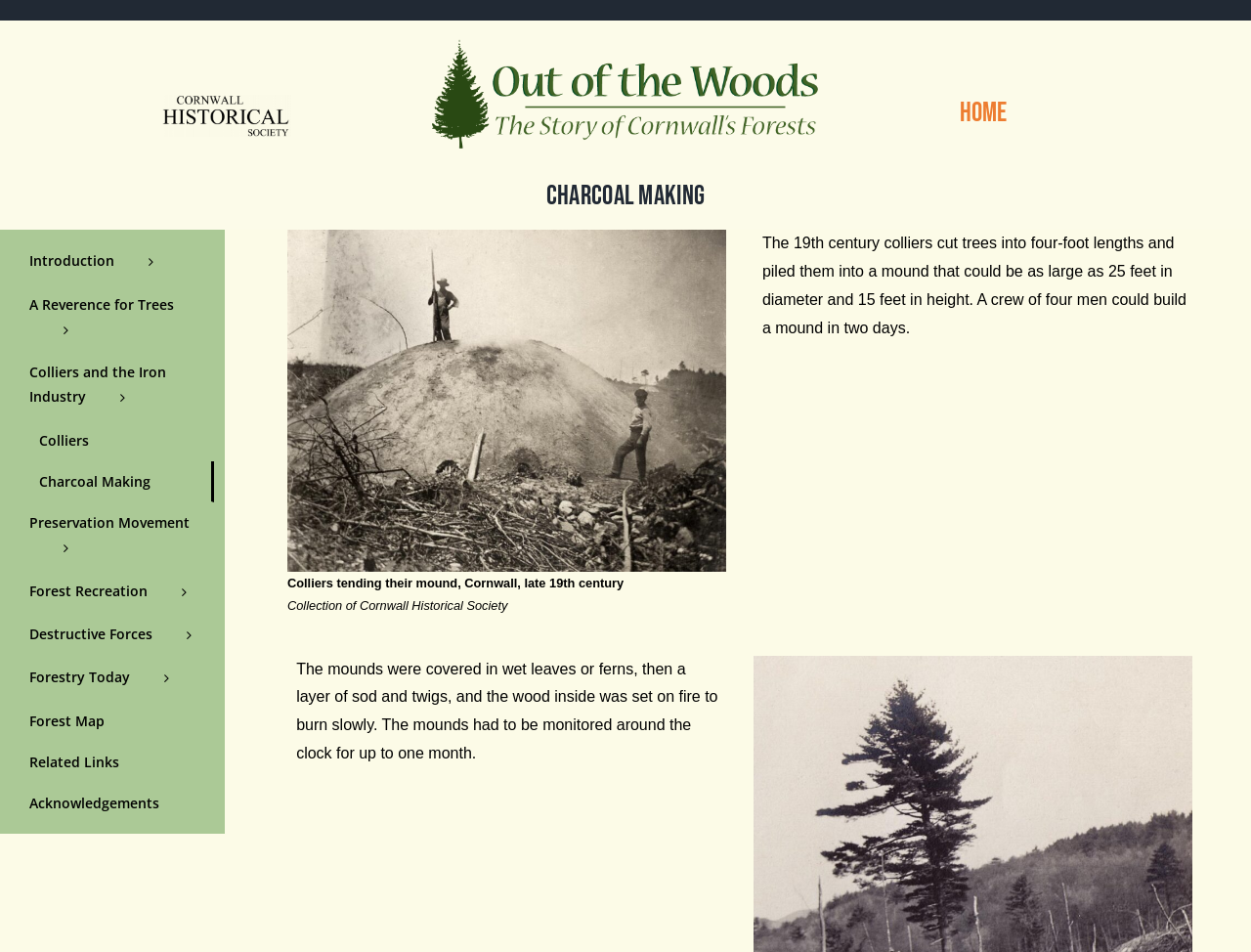How long did it take to build a charcoal mound?
Using the image, answer in one word or phrase.

Two days